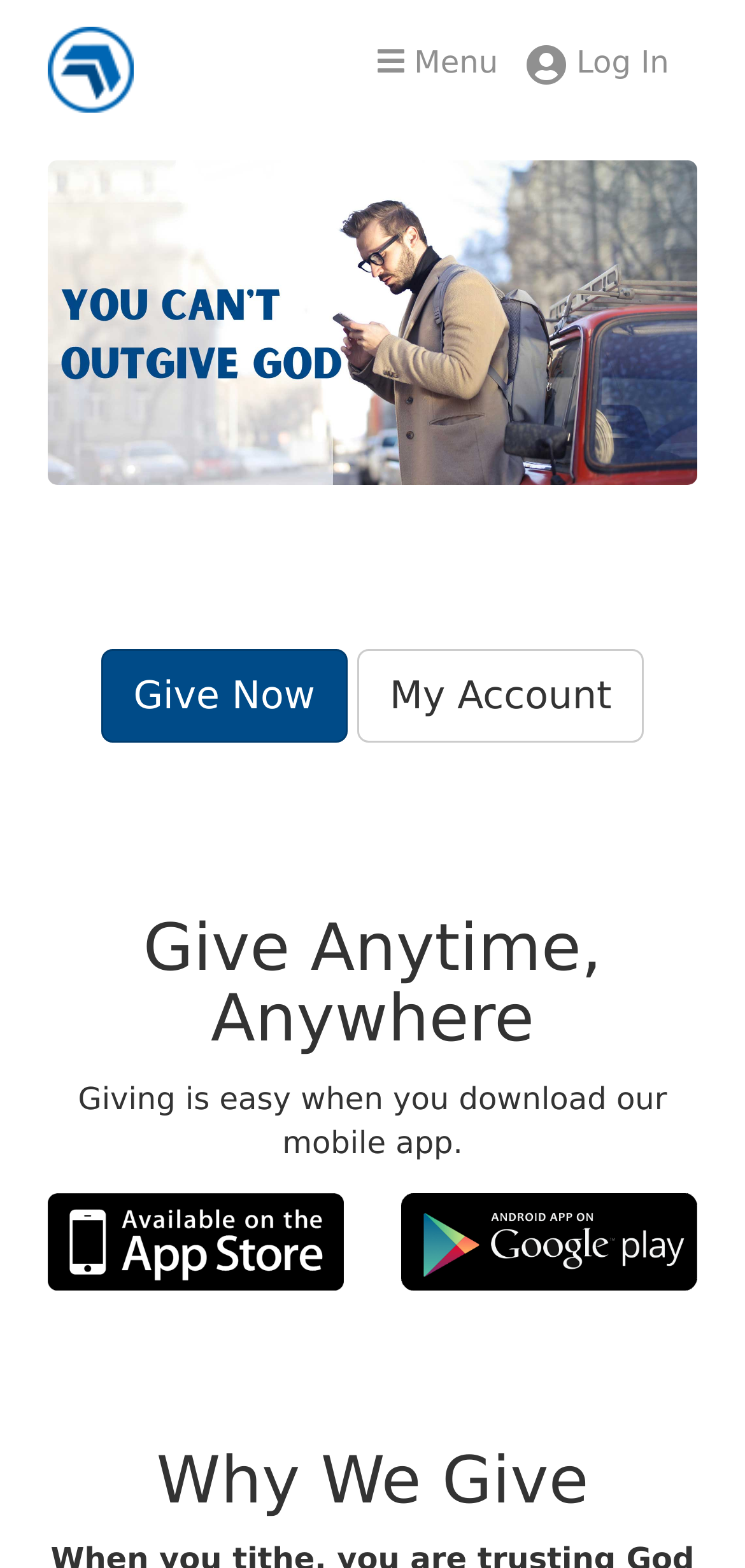Deliver a detailed narrative of the webpage's visual and textual elements.

This webpage is about giving and donations, specifically for Bedford Alliance Church. At the top, there is a header section that spans the entire width of the page, containing a logo of Bedford Alliance Church on the left, a "Log In" link on the right, and a menu icon in the middle. Below the header, there is a large image that takes up most of the width, with a title "Giving" on top of it.

On the left side of the page, there are two prominent links: "Give Now" and "My Account". Above these links, there is a heading that reads "Give Anytime, Anywhere". Below the links, there is a paragraph of text that describes the ease of giving through the church's mobile app.

Further down the page, there are two buttons with icons, one on the left and one on the right, which are likely calls to action for giving or donating. Finally, at the bottom of the page, there is a heading that reads "Why We Give", which may lead to a section or page that explains the importance and impact of giving.